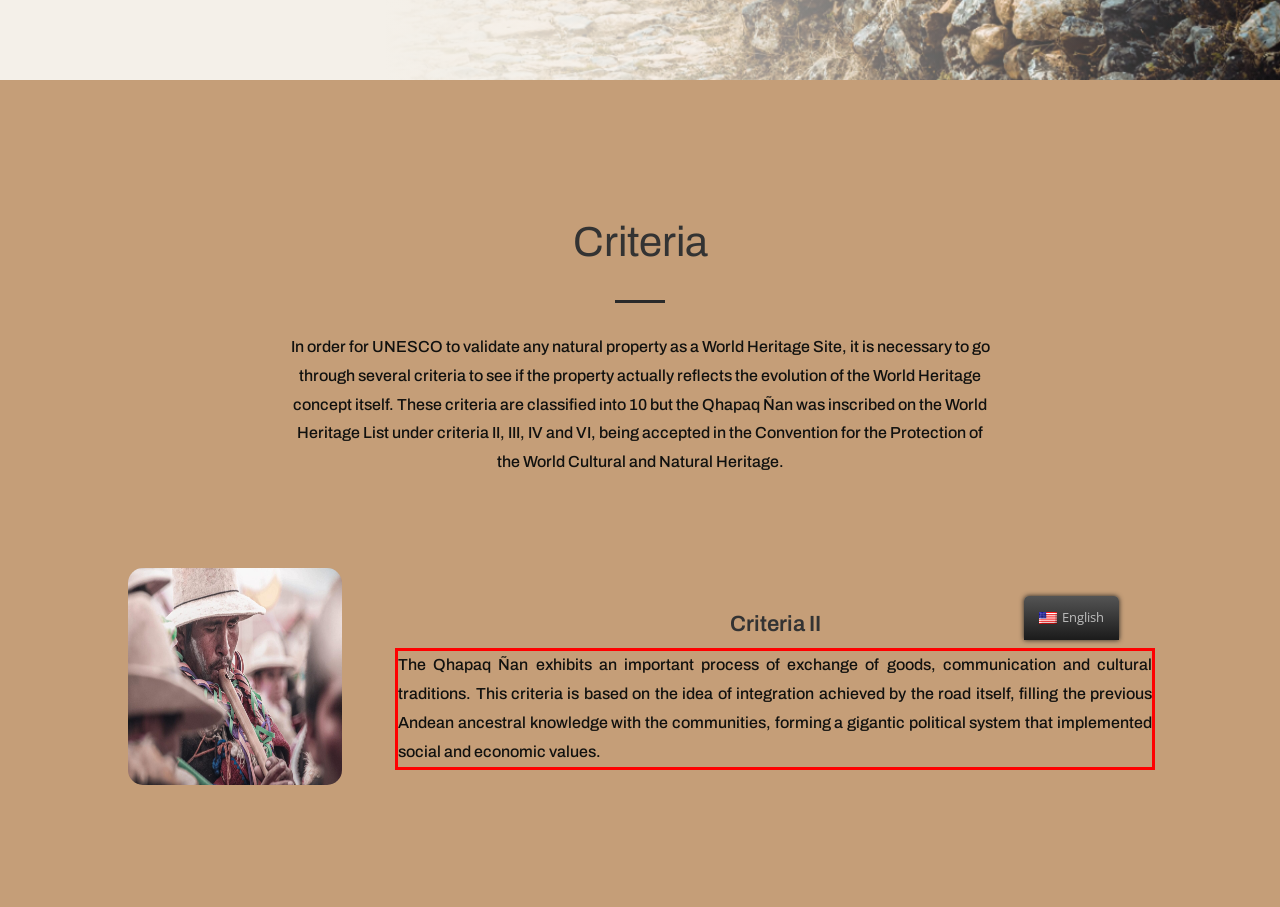Examine the webpage screenshot and use OCR to recognize and output the text within the red bounding box.

The Qhapaq Ñan exhibits an important process of exchange of goods, communication and cultural traditions. This criteria is based on the idea of integration achieved by the road itself, filling the previous Andean ancestral knowledge with the communities, forming a gigantic political system that implemented social and economic values.